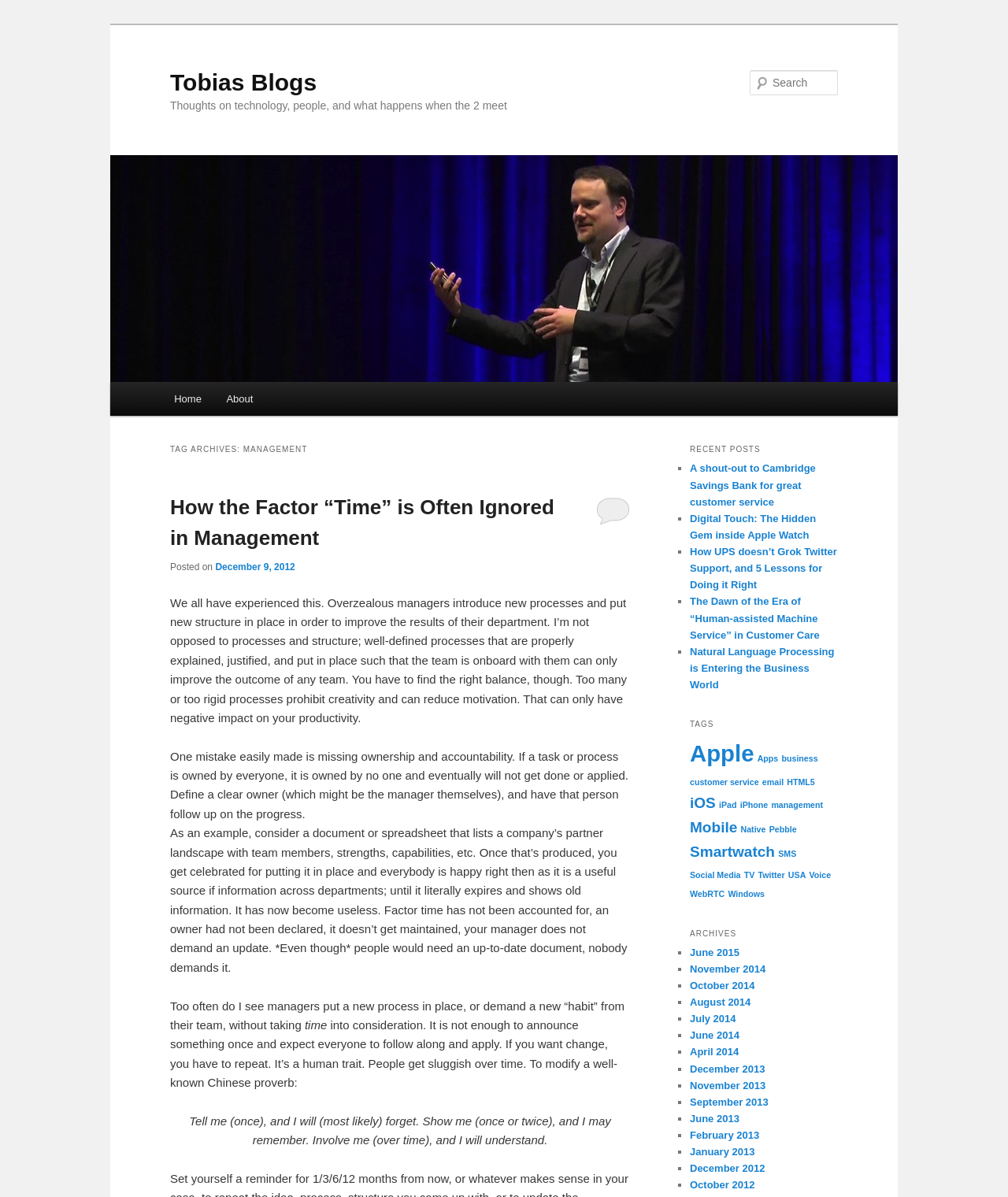Locate the bounding box coordinates of the element that needs to be clicked to carry out the instruction: "Explore the archives". The coordinates should be given as four float numbers ranging from 0 to 1, i.e., [left, top, right, bottom].

[0.684, 0.772, 0.831, 0.789]